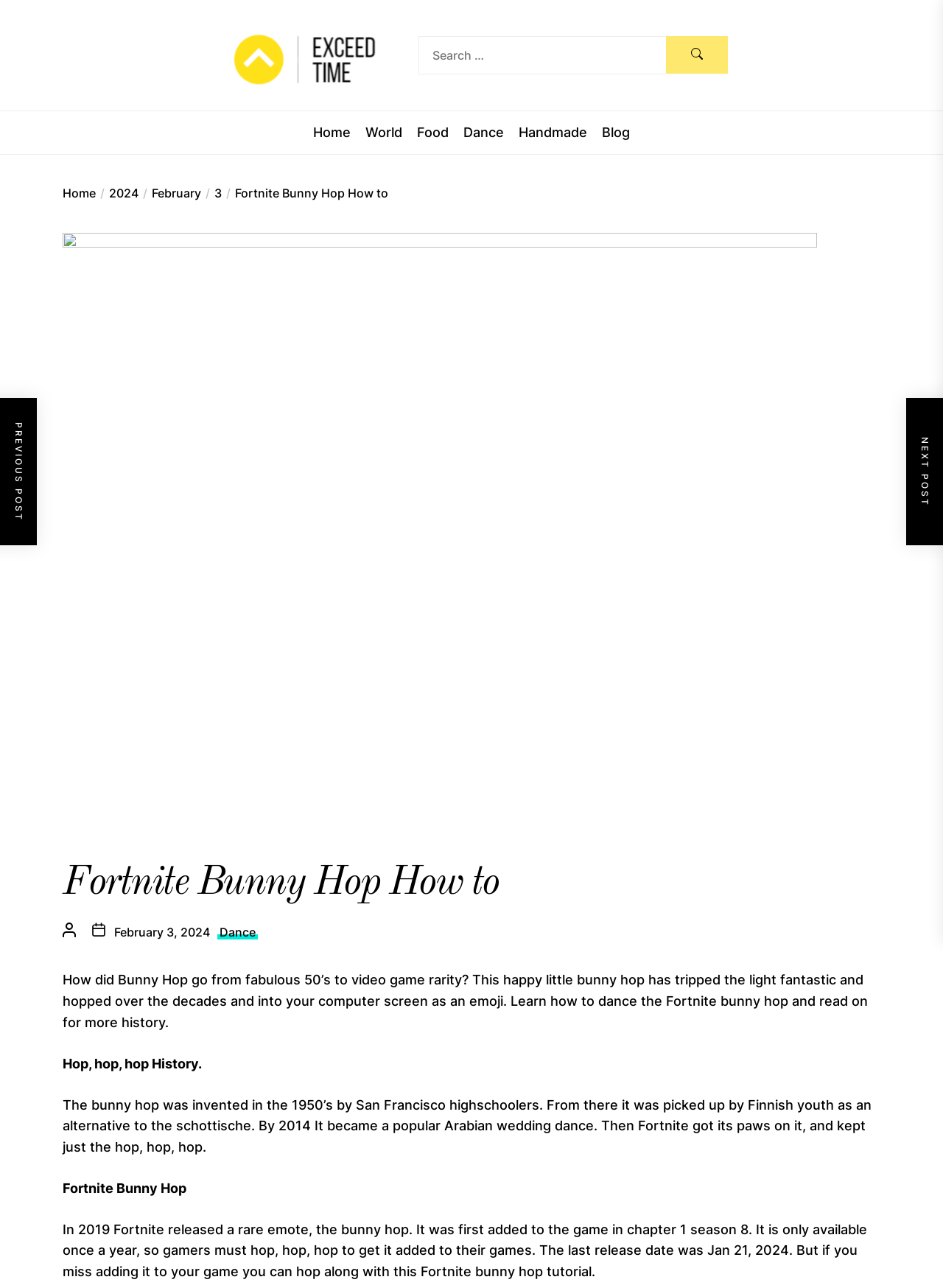Create a full and detailed caption for the entire webpage.

The webpage is about Fortnite Bunny Hop, a rare emote in the popular video game Fortnite. At the top, there is a link "Exceed time" accompanied by an image with the same name, positioned near the top-left corner. Below this, a search bar is located, consisting of a search box and a button, spanning from the top-left to the top-right.

A horizontal navigation menu is situated below the search bar, featuring links to various categories such as "Home", "World", "Food", "Dance", "Handmade", and "Blog". These links are evenly spaced and aligned horizontally.

On the left side, a breadcrumbs navigation menu is displayed, showing the page's hierarchy, with links to "Home", "2024", "February", "3", and "Fortnite Bunny Hop How to". This menu is positioned above a header section that contains the title "Fortnite Bunny Hop How to" in a large font.

The main content of the page is divided into sections. The first section provides an introduction to the Fortnite Bunny Hop, explaining its history and evolution from the 1950s to its inclusion in the video game. This section is followed by a brief history of the bunny hop, from its invention in San Francisco to its adoption in Arabian weddings.

The next section focuses on the Fortnite Bunny Hop emote, released in 2019, and provides a tutorial on how to add it to the game. The text is accompanied by a time indicator showing the date "February 3, 2024", and a link to the "Dance" category. The page also features several static text elements, including headings and paragraphs, that provide additional information about the Fortnite Bunny Hop.